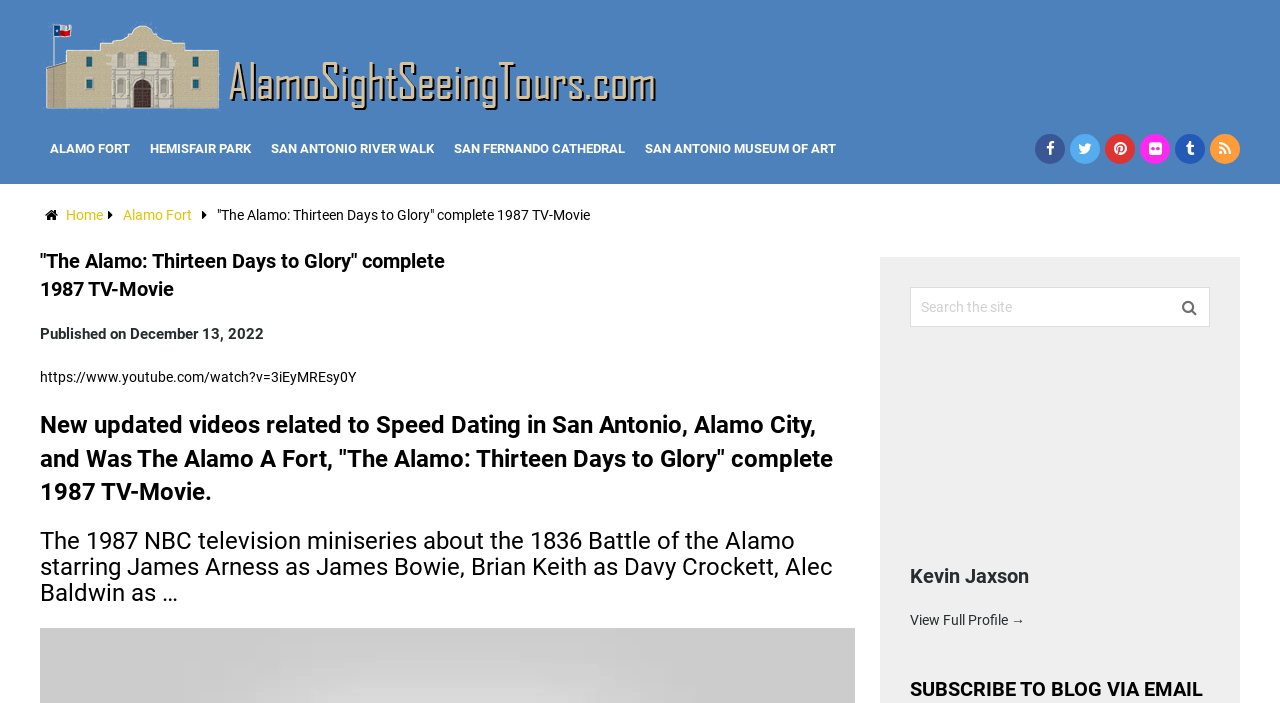Please determine the bounding box coordinates of the section I need to click to accomplish this instruction: "Search the site".

[0.711, 0.408, 0.922, 0.465]